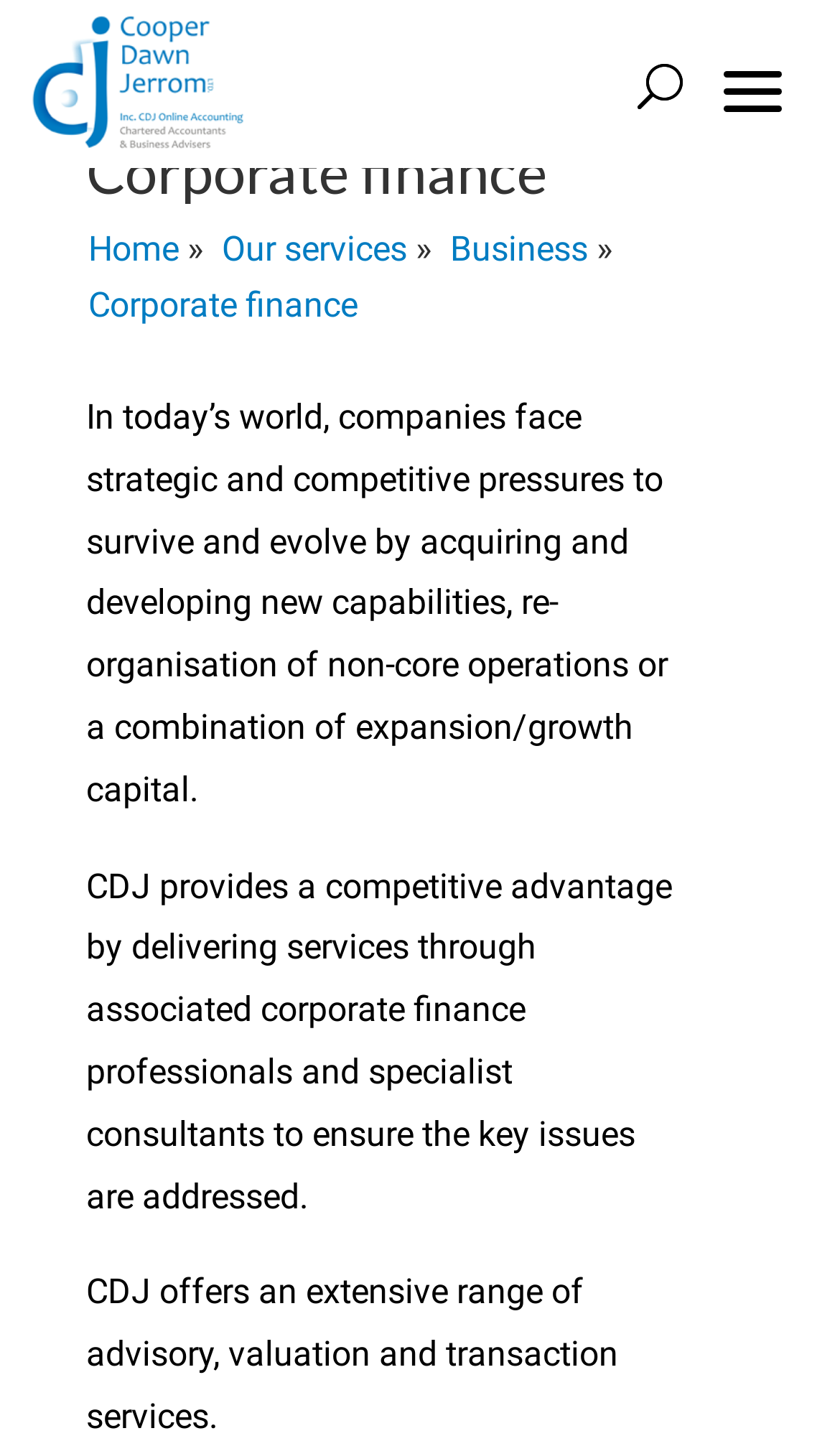Create a full and detailed caption for the entire webpage.

The webpage is about corporate finance services offered by Cooper Dawn Jerrom, a company based in Middlesex. At the top right corner, there is a menu button. Below it, on the left side, is the company's logo, an image with the text "Cooper Dawn Jerrom". Next to the logo is a link to the company's contact information, including a phone number and email address.

On the top right side, there is a search bar with a searchbox labeled "Search for:". Below the search bar, there is a heading that reads "Corporate finance". Underneath the heading, there are several links to different sections of the website, including "Home", "Our services", "Business", and "Corporate finance".

The main content of the webpage is a paragraph of text that describes the company's corporate finance services. The text explains that companies face strategic and competitive pressures and need to acquire and develop new capabilities to survive and evolve. It then describes how Cooper Dawn Jerrom provides a competitive advantage by delivering services through associated corporate finance professionals and specialist consultants.

Below this paragraph, there are two more paragraphs of text that provide more information about the company's services. The first paragraph explains that the company addresses key issues through its services, and the second paragraph lists the range of advisory, valuation, and transaction services offered by the company.